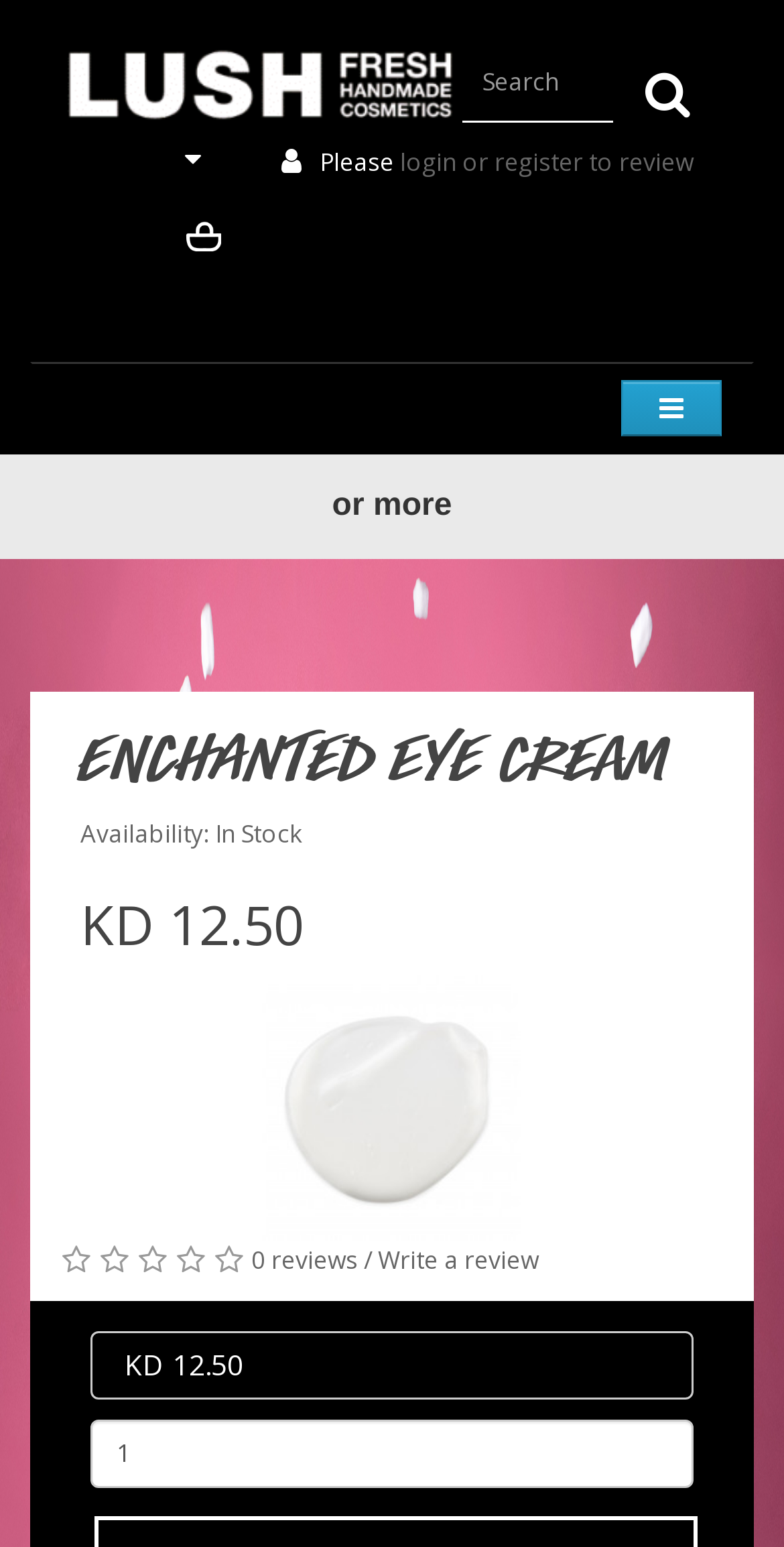What is the price of the product?
Please provide a comprehensive answer based on the visual information in the image.

The price of the product can be found in the heading element with the text 'KD 12.50' and also in the static text element with the same text.